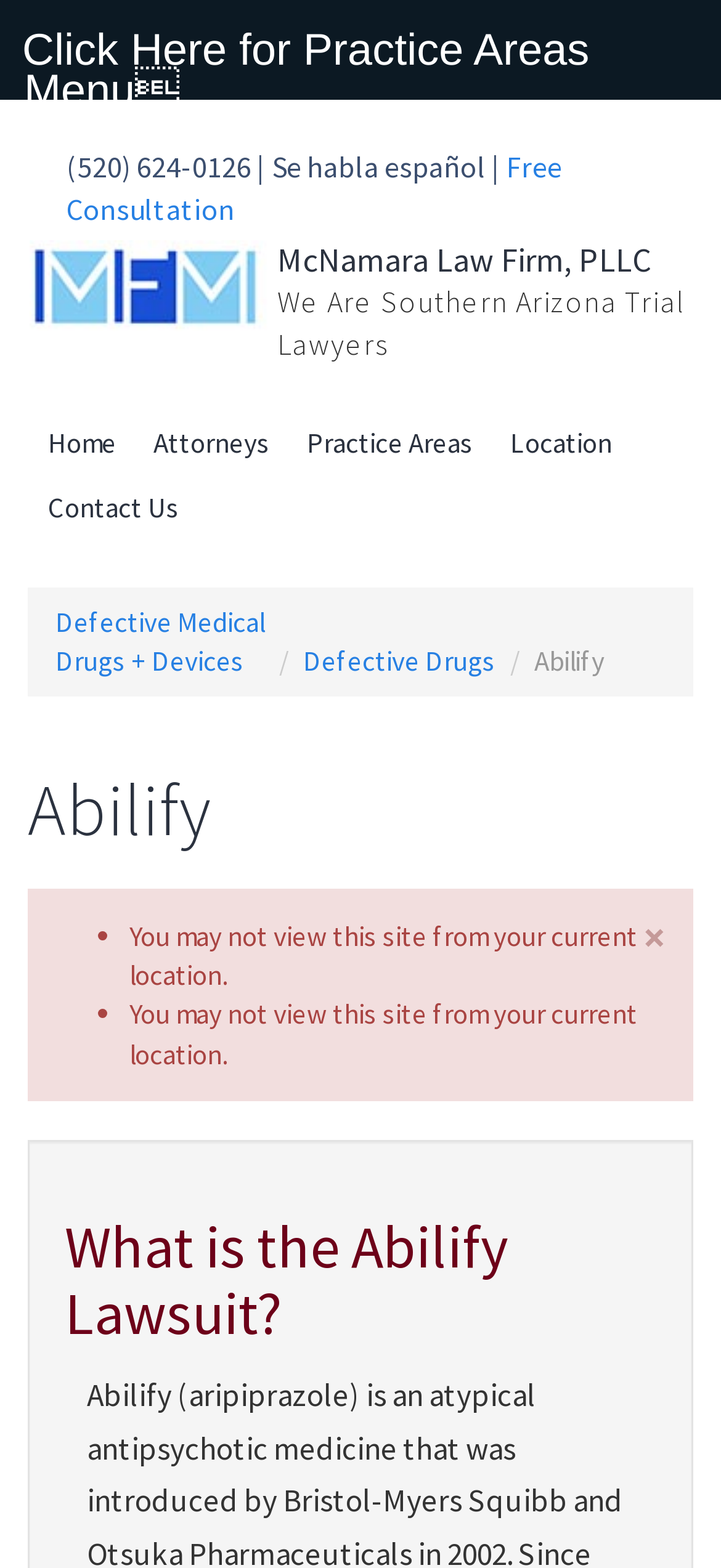Find the bounding box coordinates of the element to click in order to complete this instruction: "Click the 'Abilify' link". The bounding box coordinates must be four float numbers between 0 and 1, denoted as [left, top, right, bottom].

[0.741, 0.41, 0.838, 0.433]